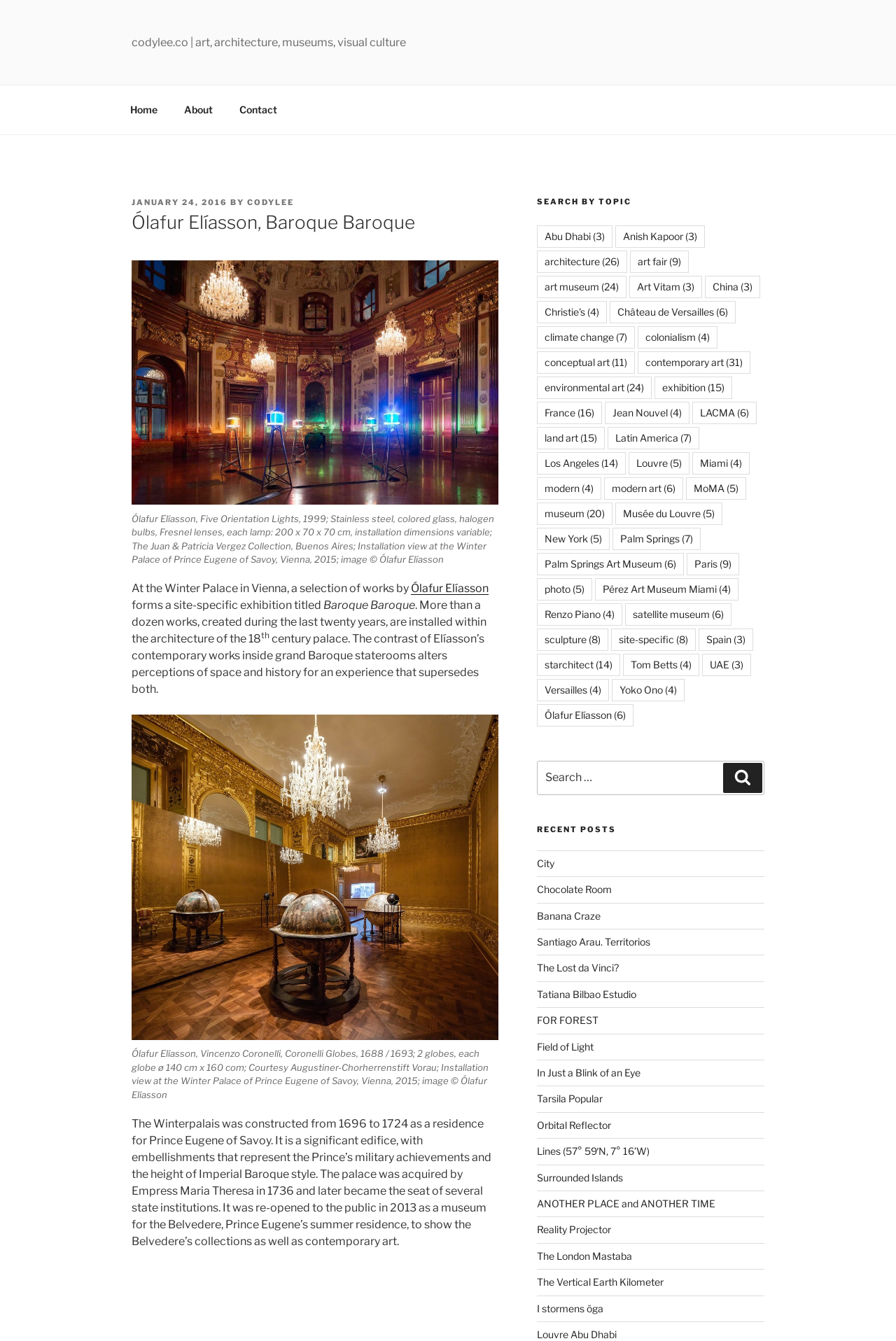Using the details from the image, please elaborate on the following question: What is the name of the artist featured in this exhibition?

The answer can be found in the heading 'Ólafur Elíasson, Baroque Baroque' and also in the text 'At the Winter Palace in Vienna, a selection of works by Ólafur Elíasson forms a site-specific exhibition titled Baroque Baroque'.